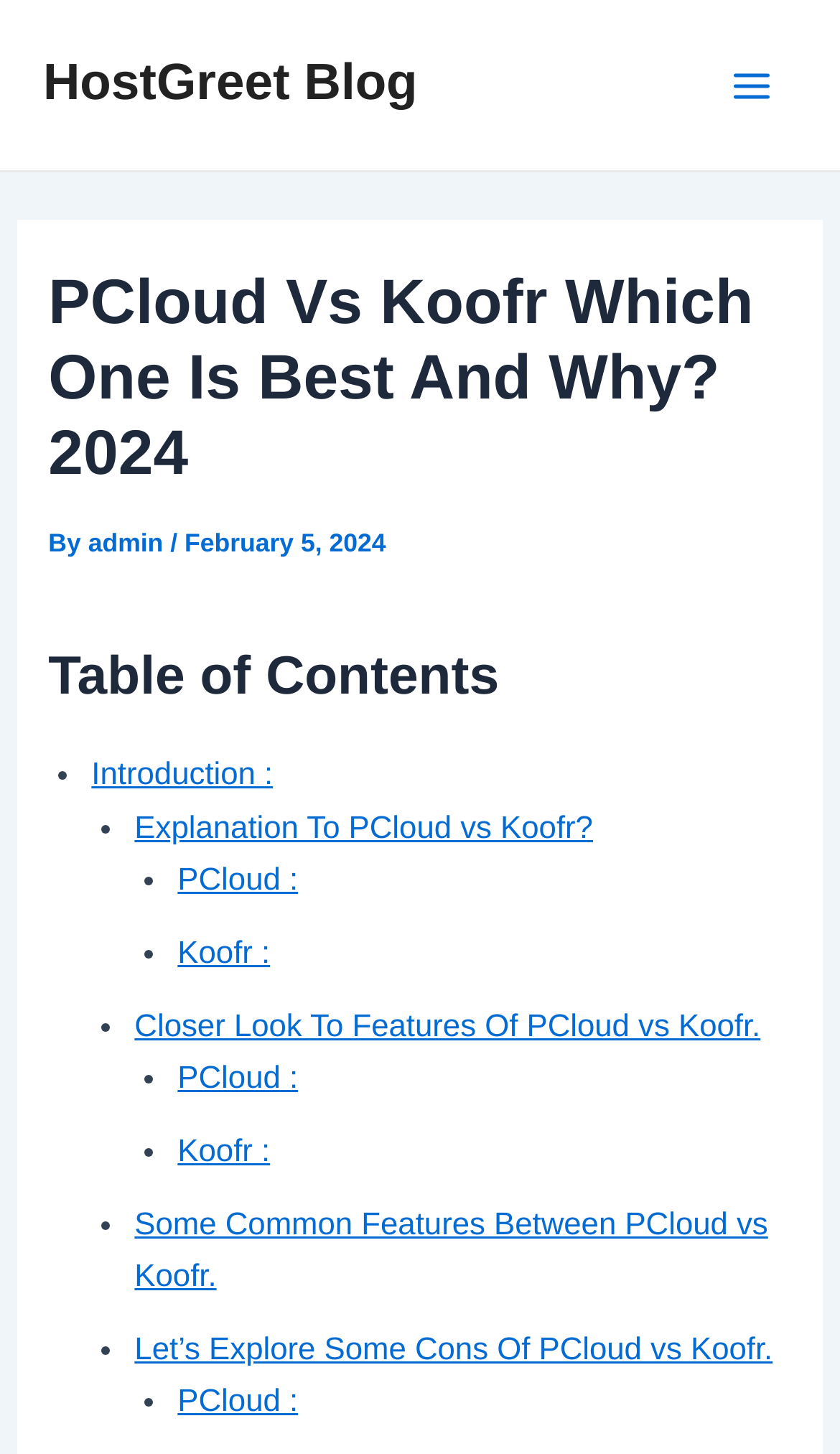How many links are in the table of contents?
Refer to the image and provide a one-word or short phrase answer.

9